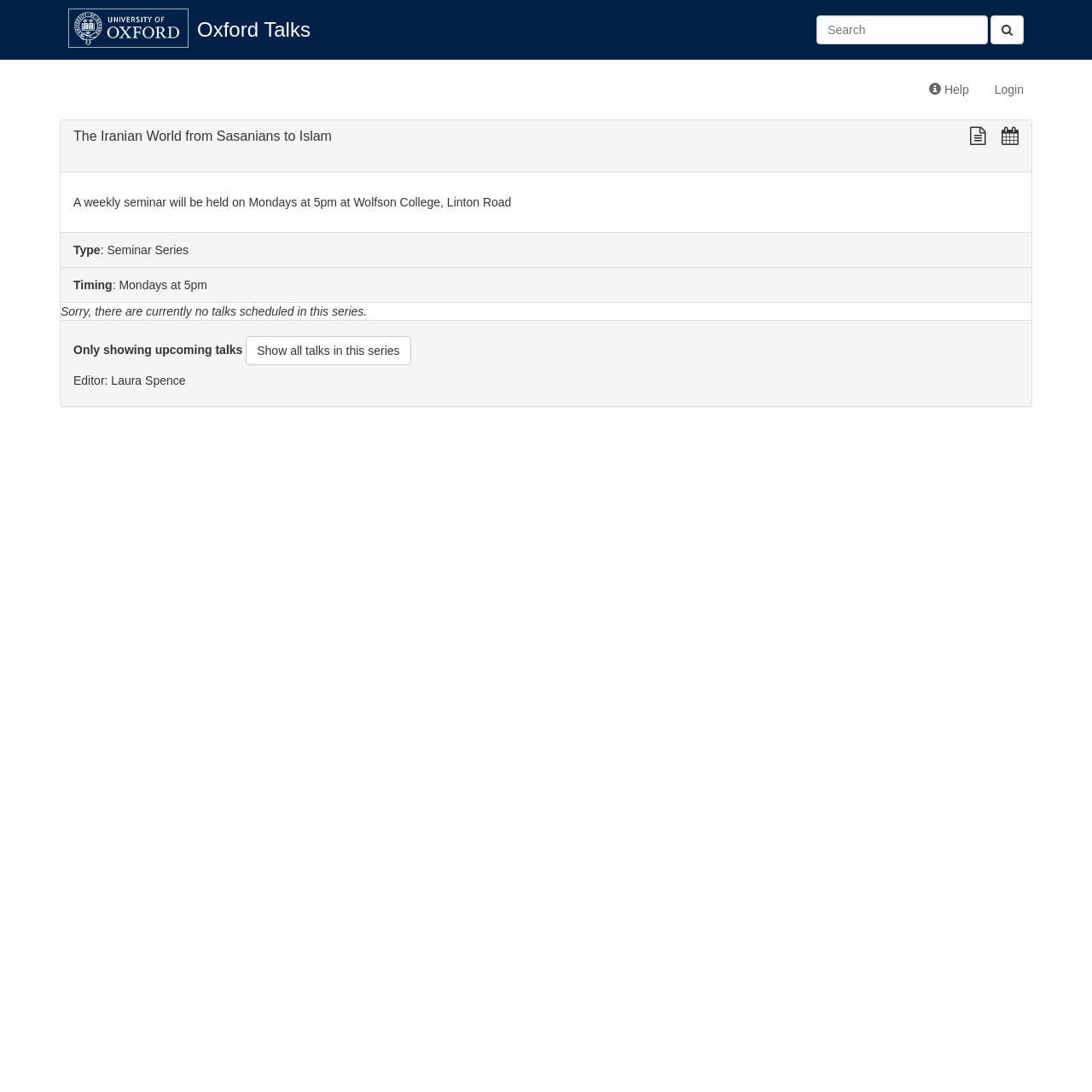Pinpoint the bounding box coordinates of the area that must be clicked to complete this instruction: "Visit About Us".

None